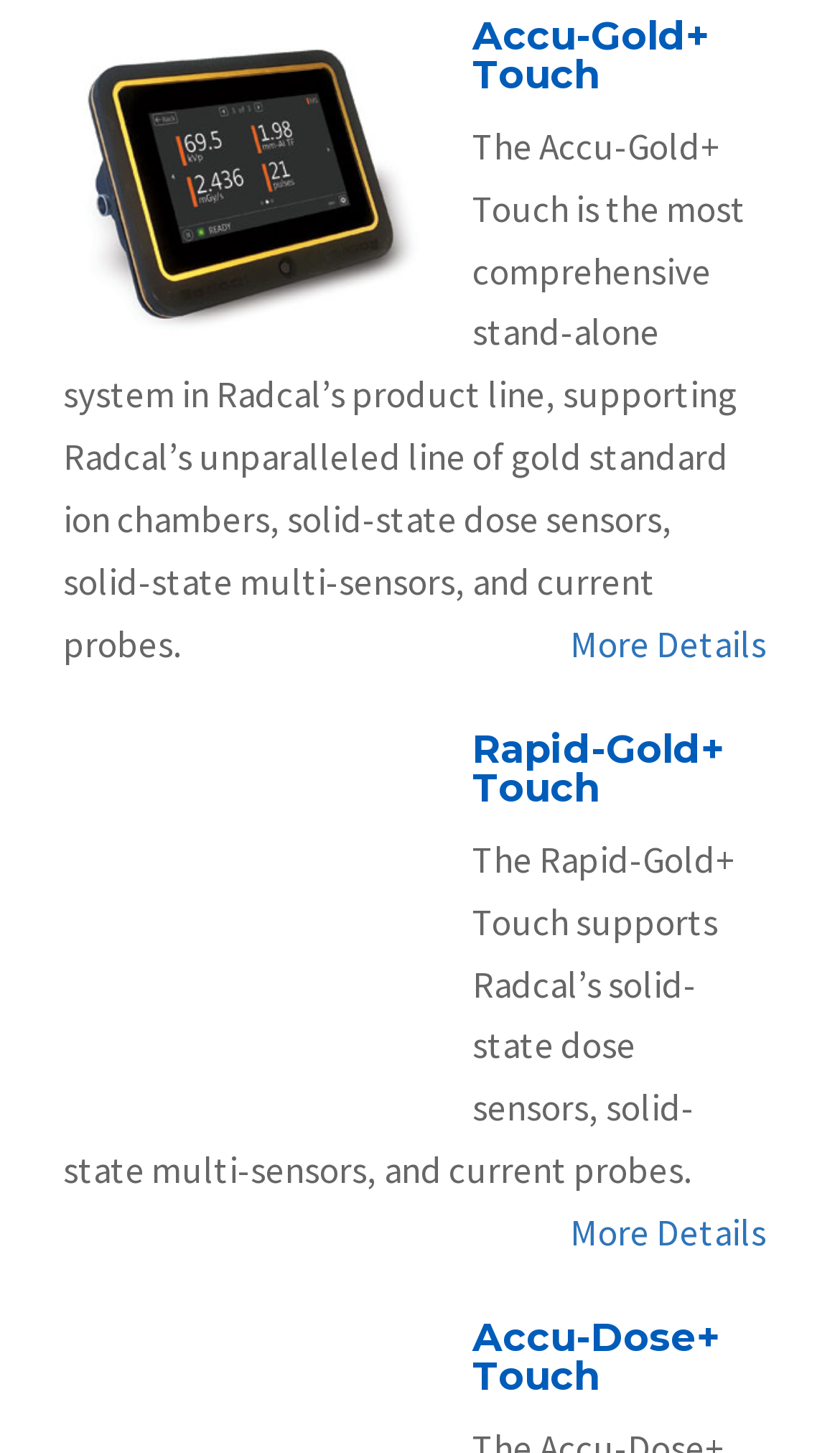What is the purpose of the Accu-Gold+ Touch system?
Look at the image and respond with a single word or a short phrase.

comprehensive stand-alone system